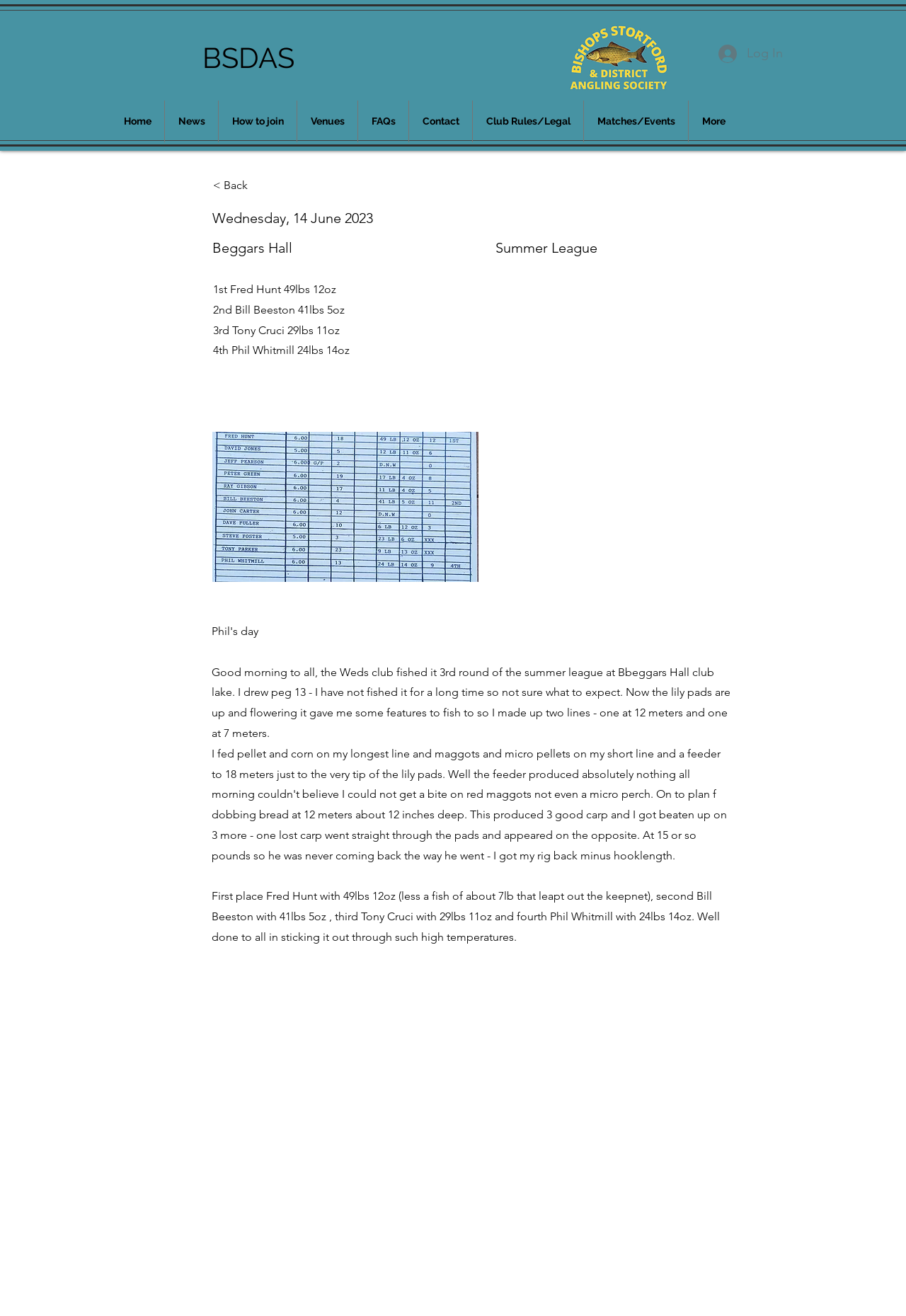Select the bounding box coordinates of the element I need to click to carry out the following instruction: "Click on Log In".

[0.782, 0.029, 0.875, 0.053]